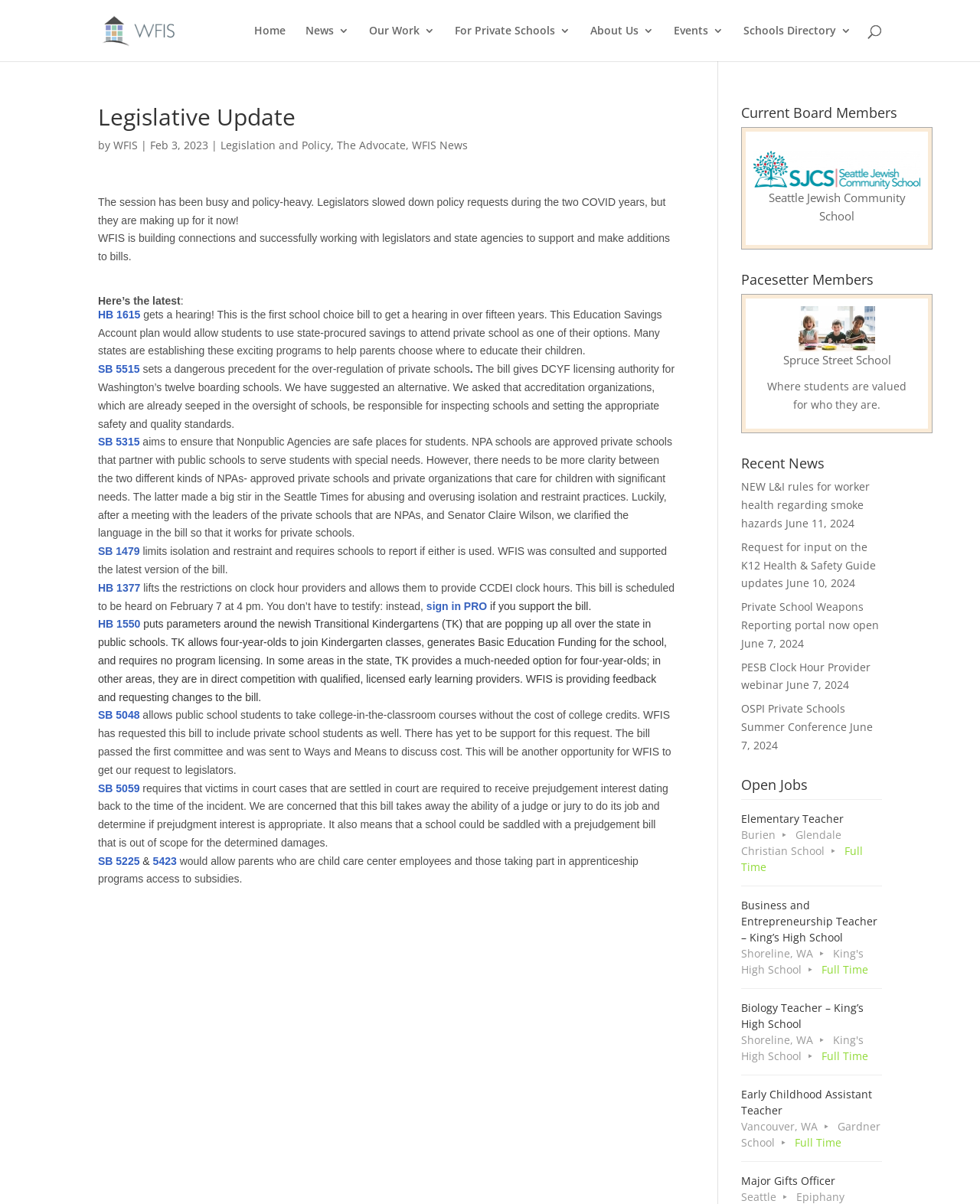Please specify the coordinates of the bounding box for the element that should be clicked to carry out this instruction: "Click WFIS link". The coordinates must be four float numbers between 0 and 1, formatted as [left, top, right, bottom].

[0.103, 0.018, 0.183, 0.03]